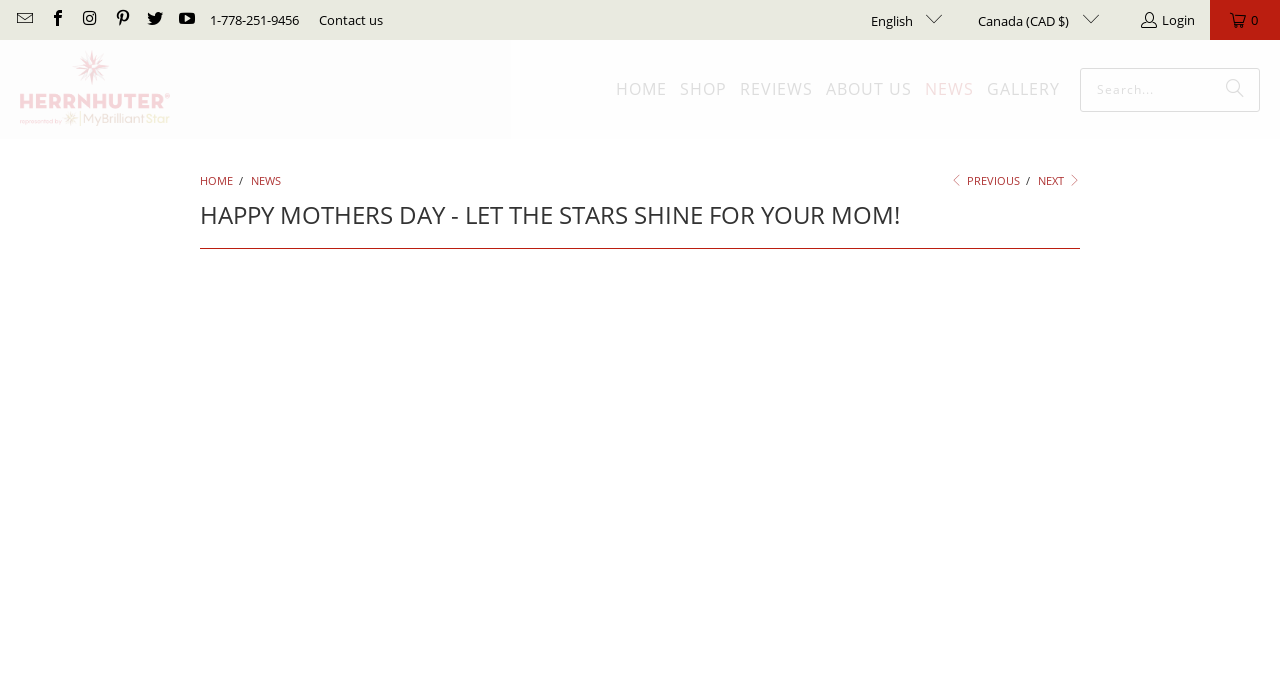Review the image closely and give a comprehensive answer to the question: What is the current language of the website?

I found the current language by looking at the button with the text 'English' and an icon, which suggests that the website is currently in English language.